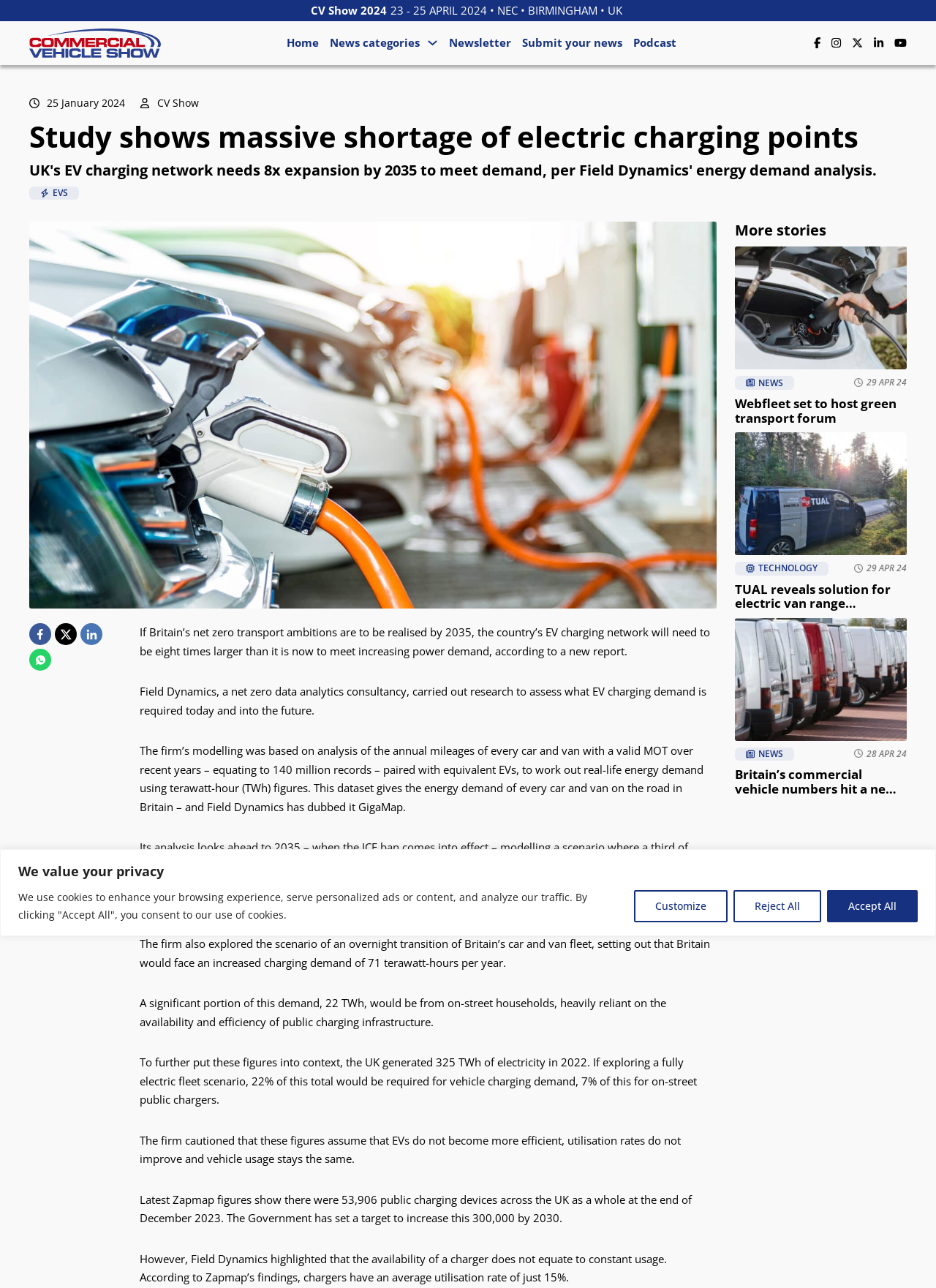Please identify the bounding box coordinates of the clickable area that will fulfill the following instruction: "Open Quran Central". The coordinates should be in the format of four float numbers between 0 and 1, i.e., [left, top, right, bottom].

None